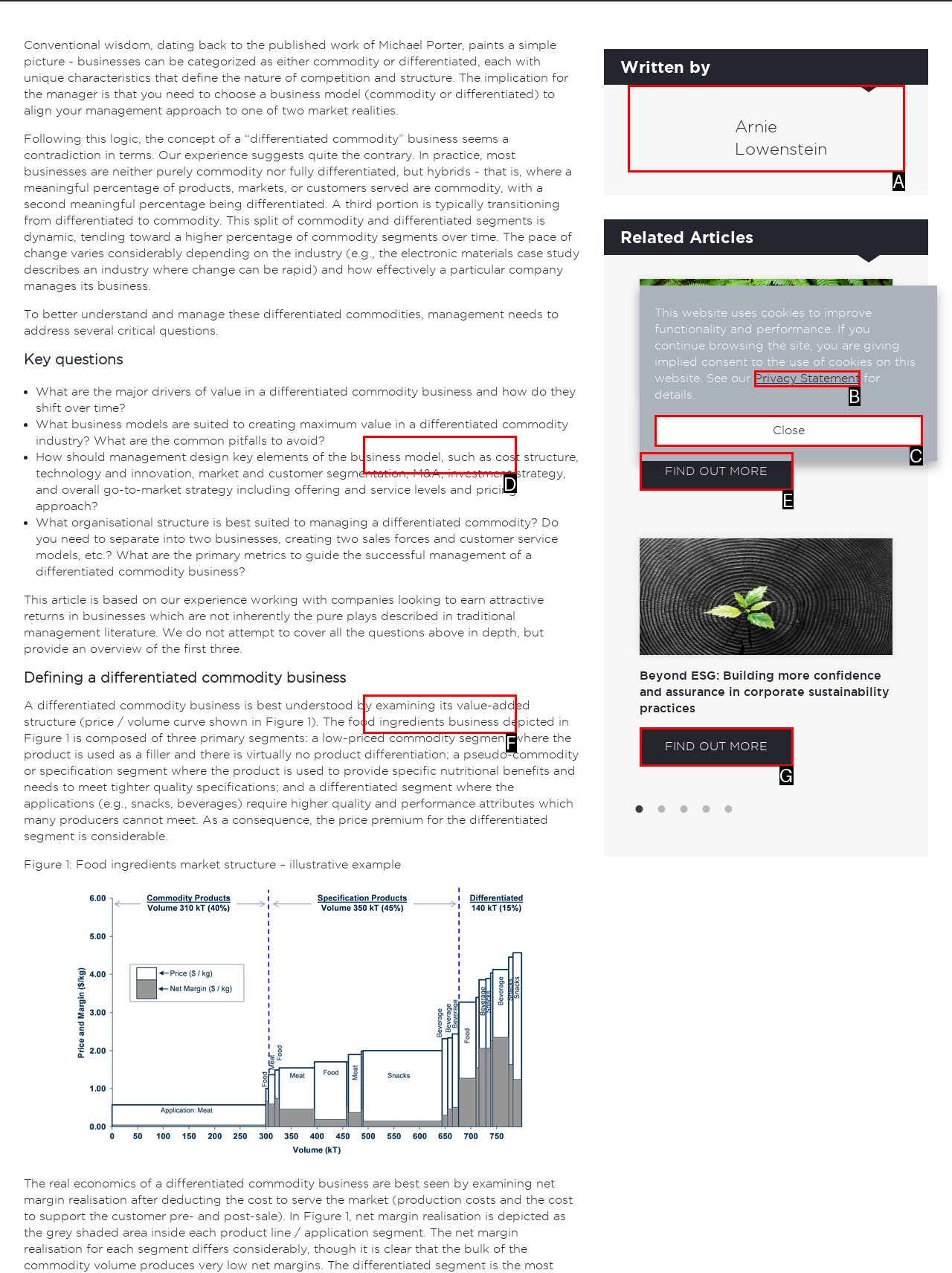Which UI element matches this description: Privacy Statement?
Reply with the letter of the correct option directly.

B